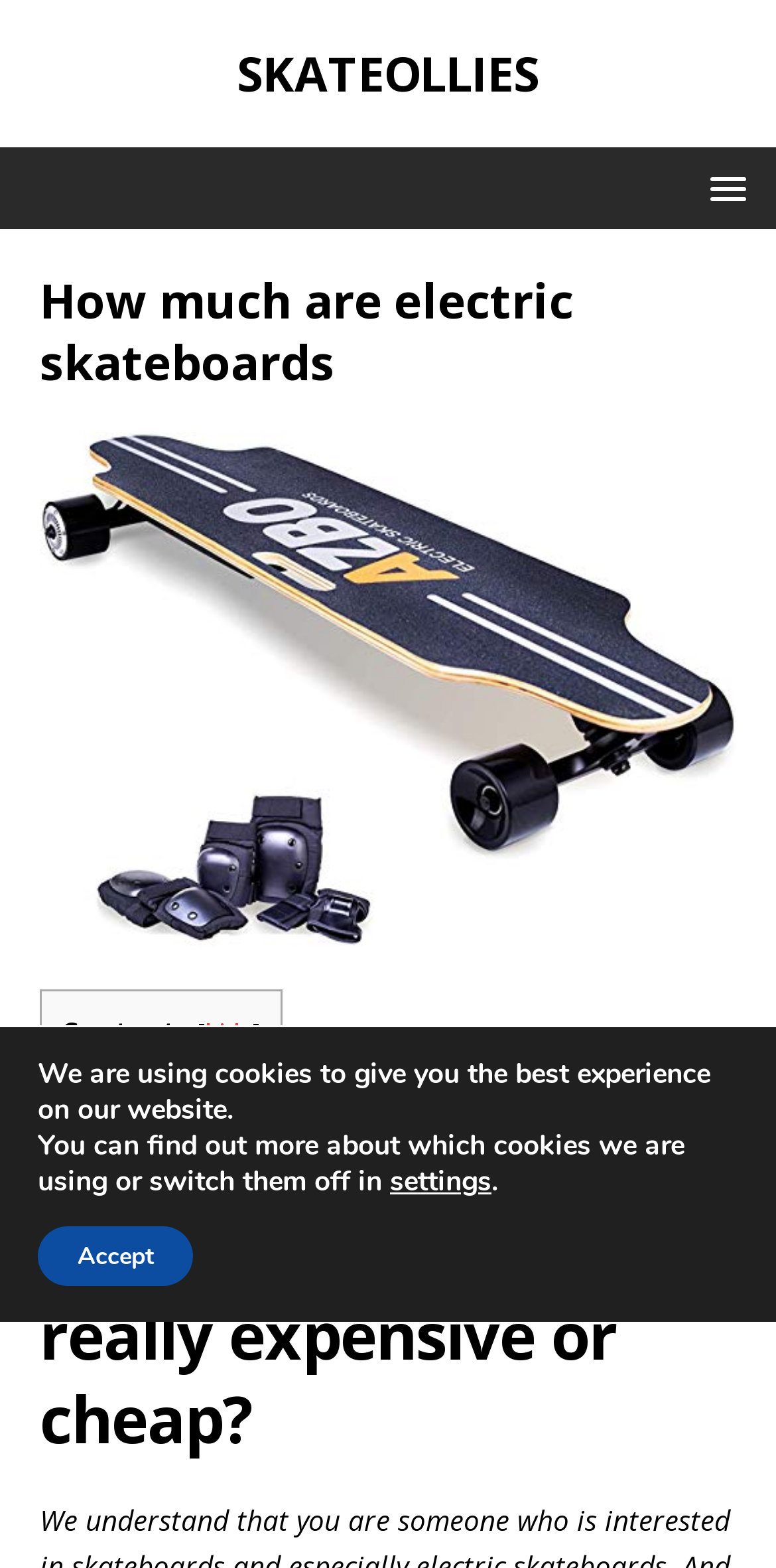Describe all the visual and textual components of the webpage comprehensively.

The webpage appears to be an article or blog post discussing the cost of electric skateboards. At the top of the page, there is a link to "SKATEOLLIES" which is also a heading, taking up most of the width of the page. Below this, there is a menu link with a popup, which is positioned near the top right corner of the page.

The main content of the page is divided into sections. The first section has a heading that reads "How much are electric skateboards" and is accompanied by a figure containing an image. This section takes up a significant portion of the page's width and height.

Below this section, there is a table with a heading that reads "Contents" and a link to "hide". This table is positioned near the top left corner of the page.

Further down, there is another heading that reads "How much are electric skateboards? Is it really expensive or cheap?" which spans the entire width of the page.

At the bottom of the page, there is a GDPR cookie banner that takes up the full width of the page. The banner contains three blocks of text and a button to "Accept" cookies. The text explains that the website is using cookies and provides options to learn more or switch them off.